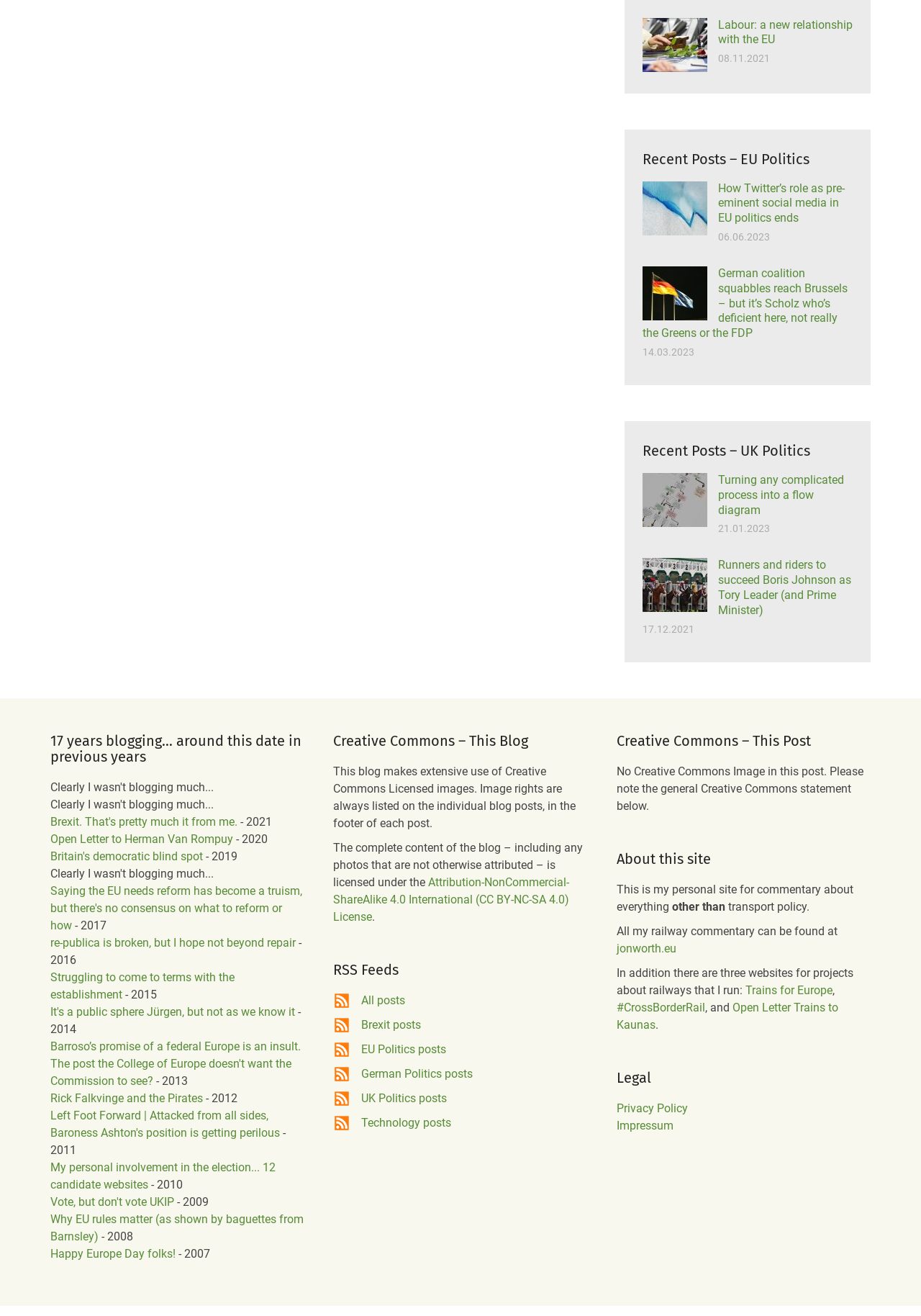What is the topic of the blog post with the image 'Turning any complicated process into a flow diagram'?
Your answer should be a single word or phrase derived from the screenshot.

UK Politics